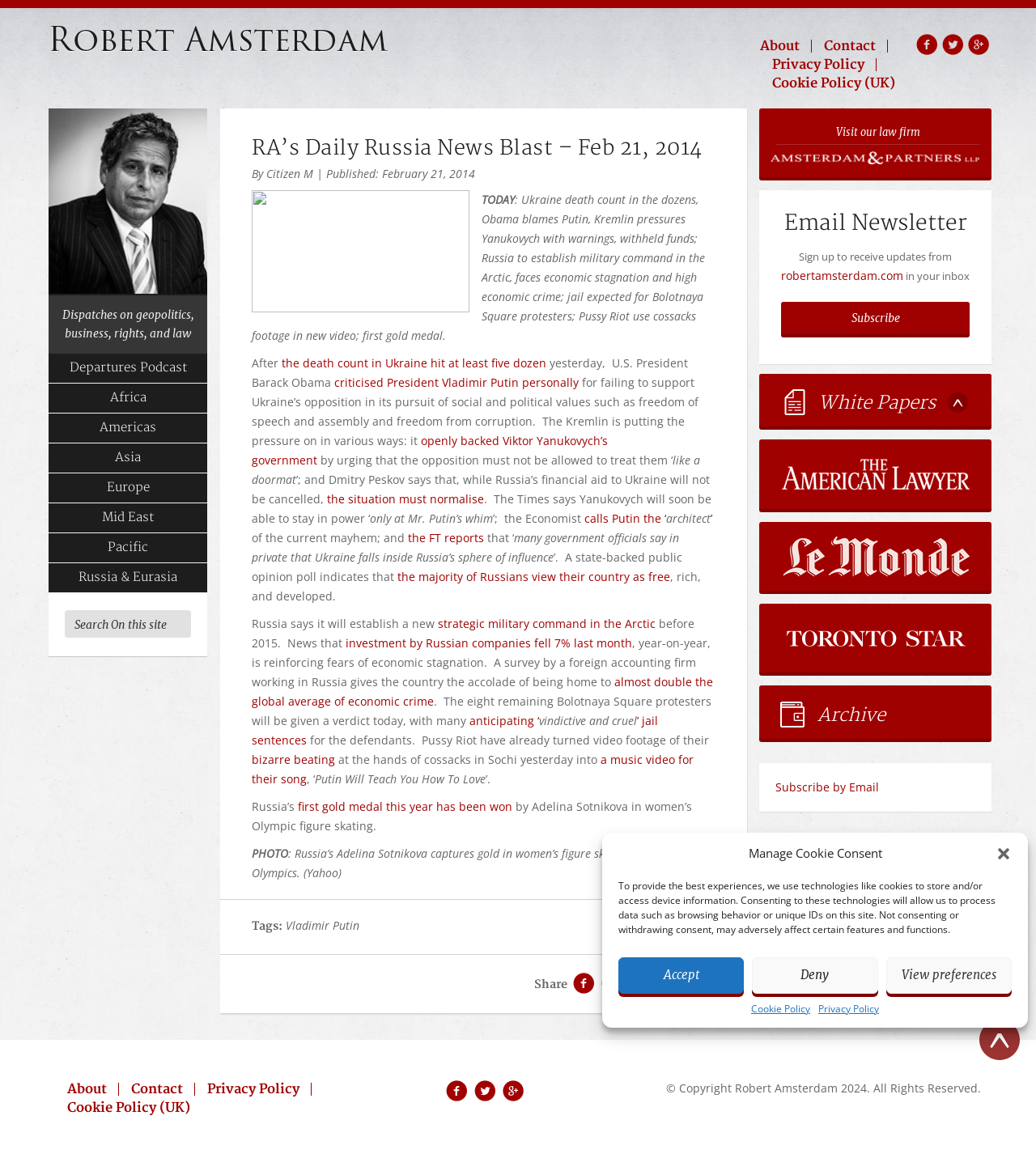What is the event mentioned in the news article?
Please answer the question with as much detail as possible using the screenshot.

I inferred the event by reading the static text elements which mention 'Sochi Olympics' and 'Adelina Sotnikova captures gold in women’s figure skating', indicating that the news article is discussing the Sochi Olympics.